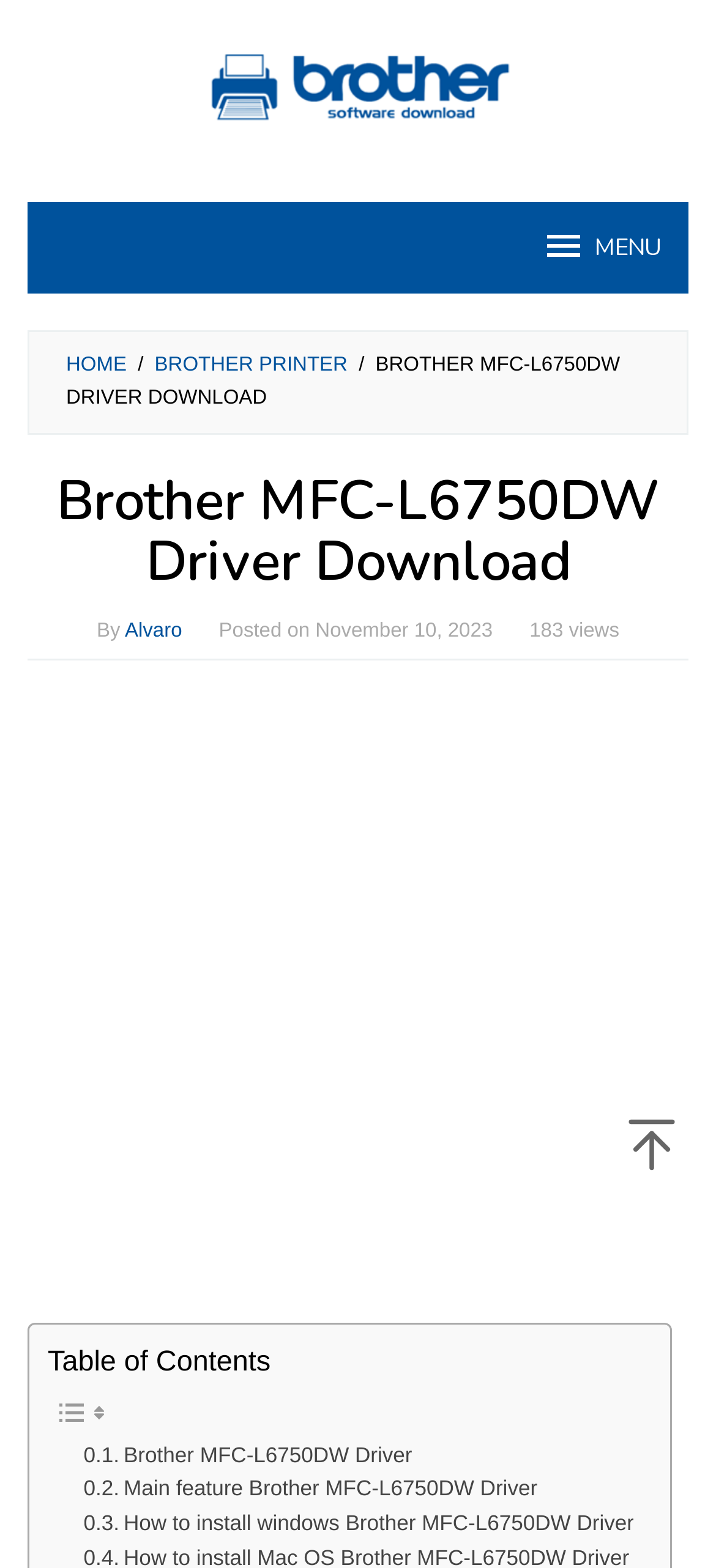What is the name of the printer?
Using the image, answer in one word or phrase.

Brother MFC-L6750DW